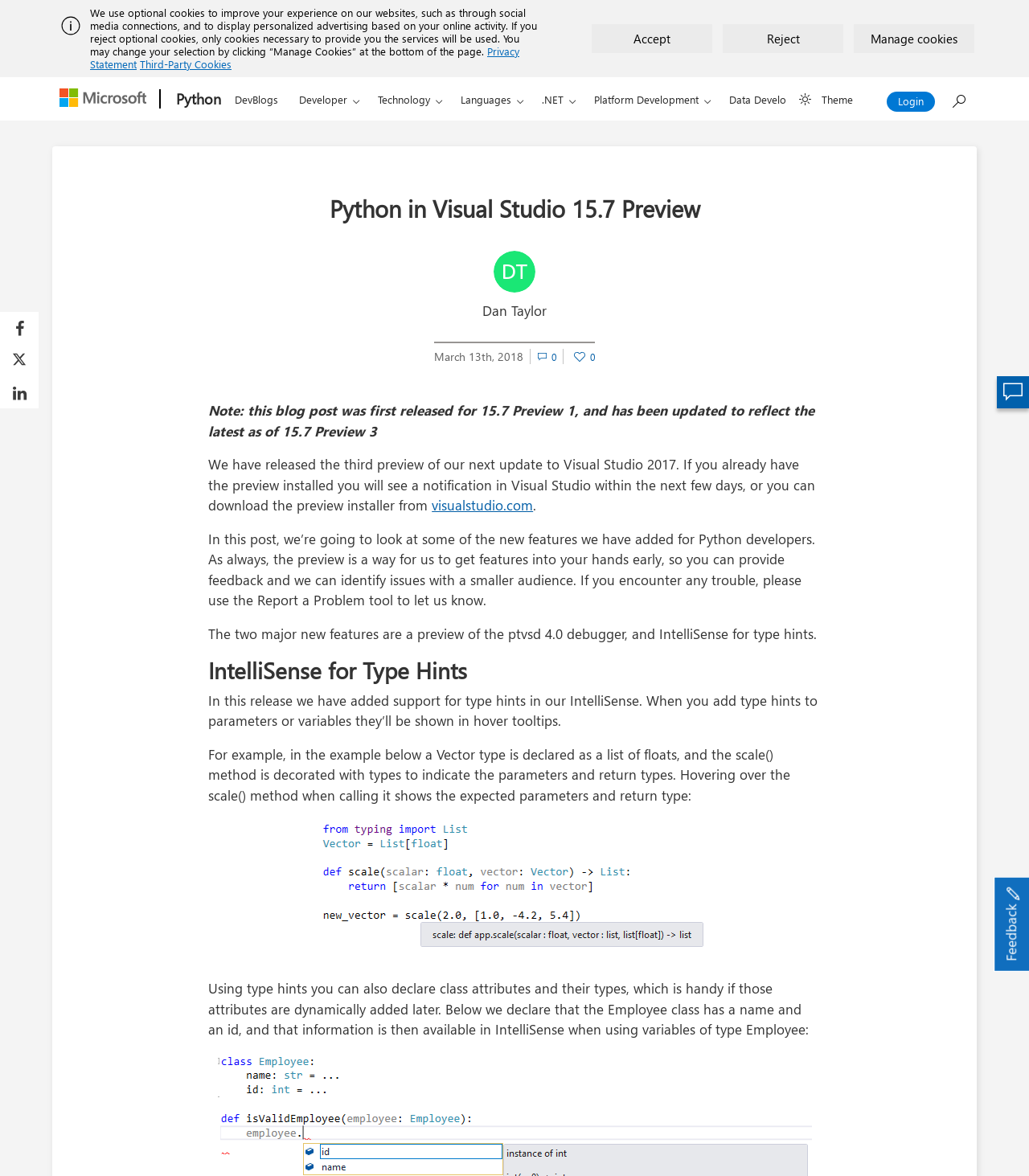Who is the author of the blog post?
Carefully analyze the image and provide a detailed answer to the question.

The author of the blog post is mentioned in the text 'Dan Taylor' which is located below the main heading 'Python in Visual Studio 15.7 Preview'.